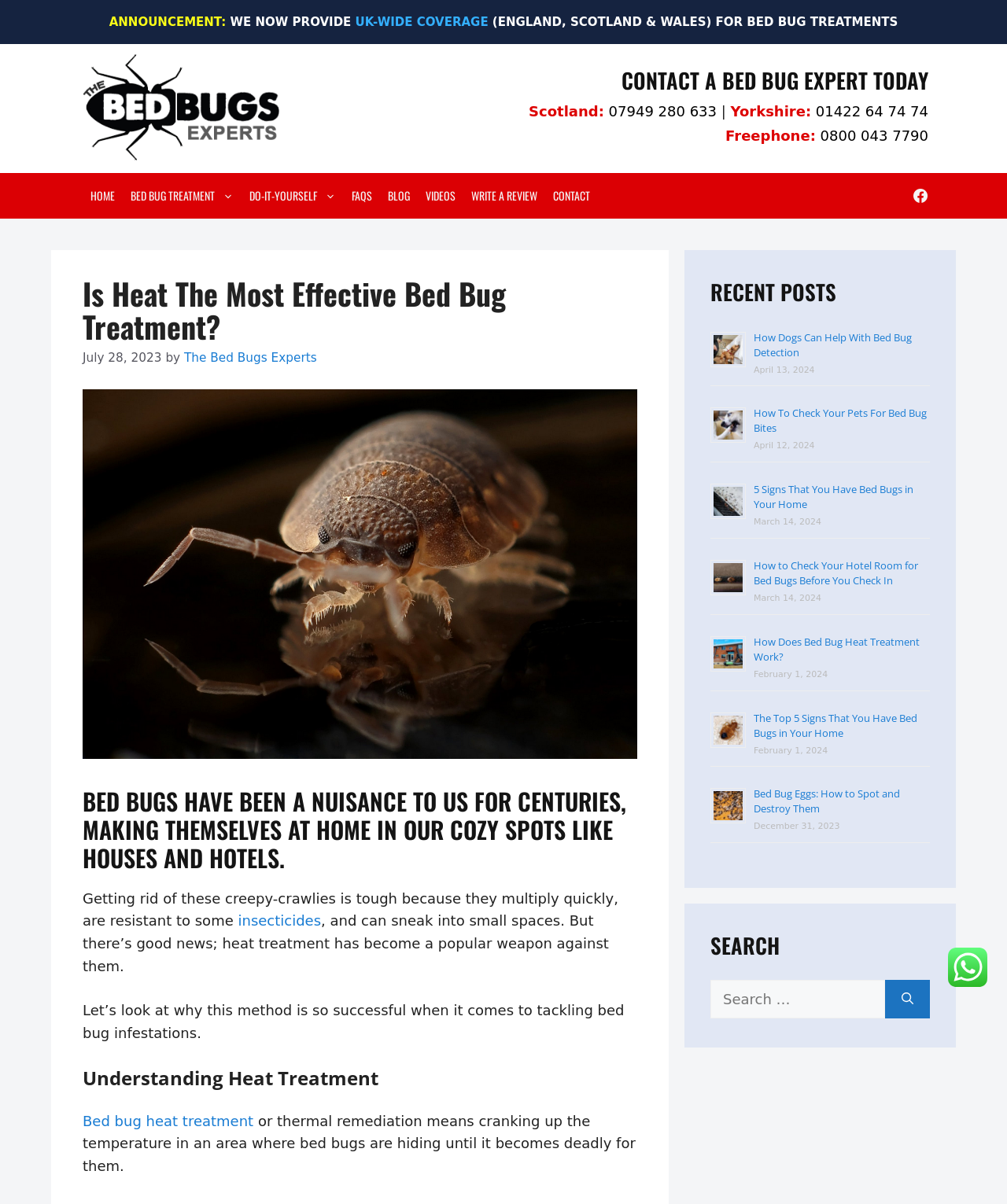Based on the description "The Bed Bugs Experts", find the bounding box of the specified UI element.

[0.183, 0.292, 0.315, 0.303]